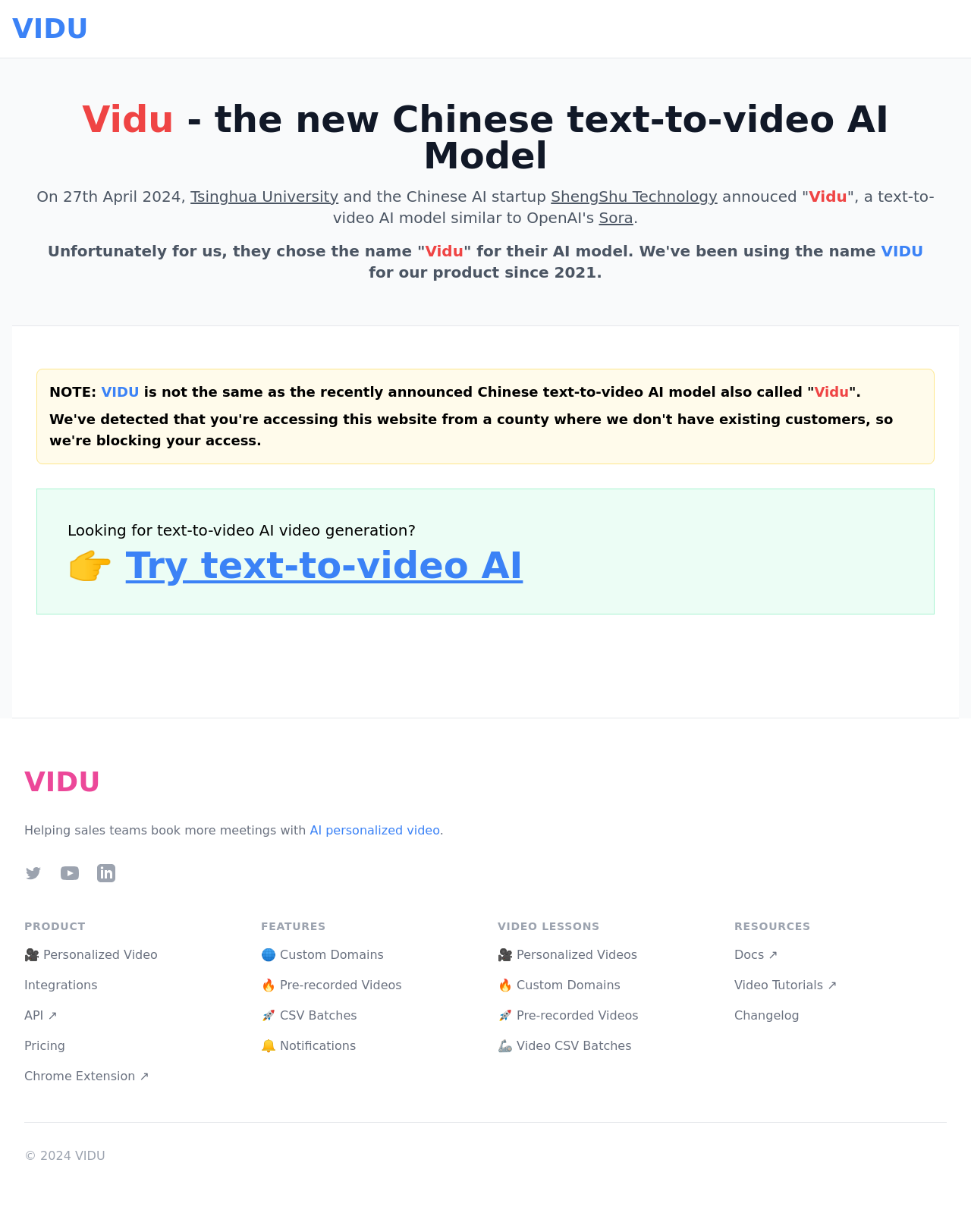Give a concise answer of one word or phrase to the question: 
What is the name of the AI model?

Vidu